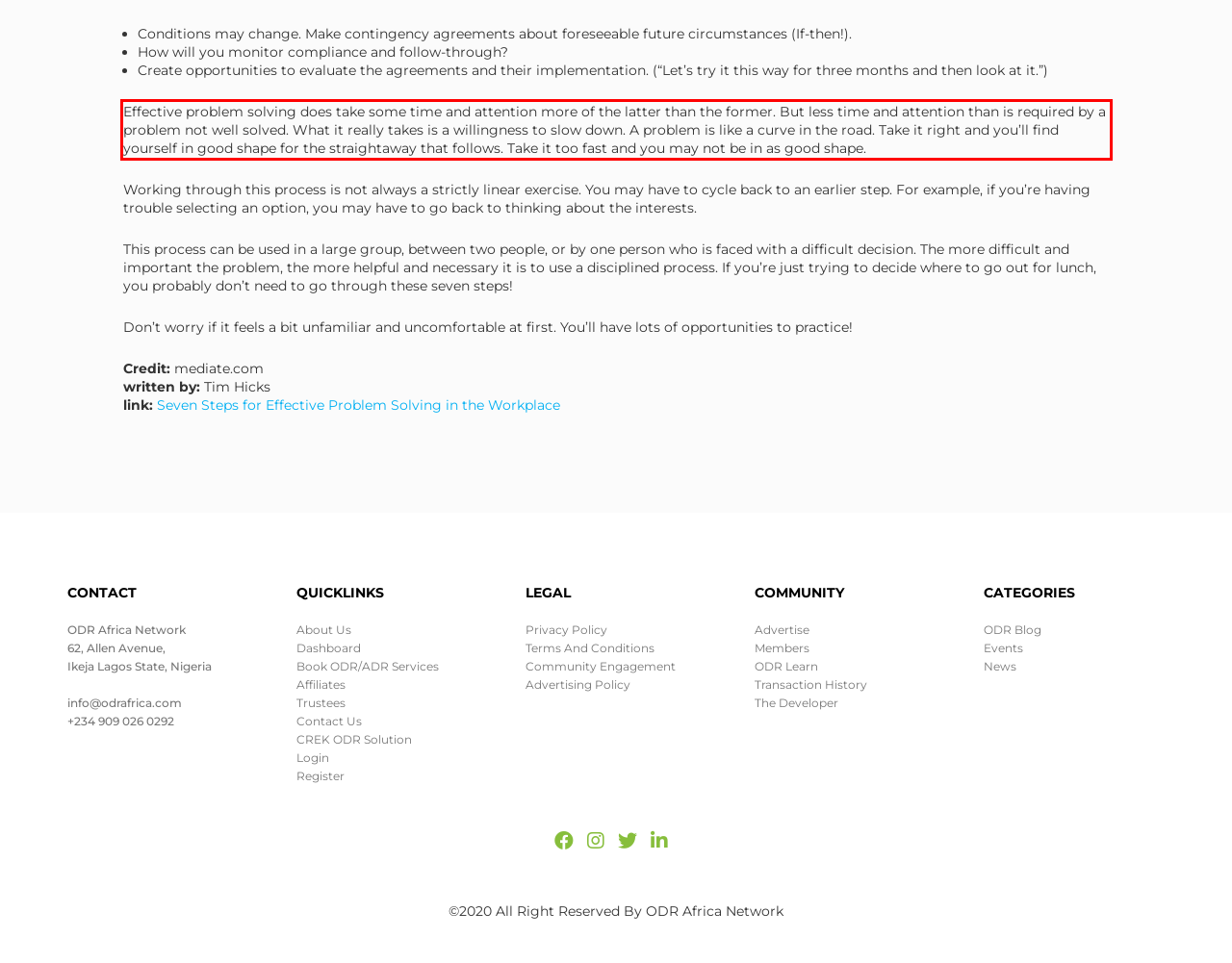You are provided with a screenshot of a webpage featuring a red rectangle bounding box. Extract the text content within this red bounding box using OCR.

Effective problem solving does take some time and attention more of the latter than the former. But less time and attention than is required by a problem not well solved. What it really takes is a willingness to slow down. A problem is like a curve in the road. Take it right and you’ll find yourself in good shape for the straightaway that follows. Take it too fast and you may not be in as good shape.